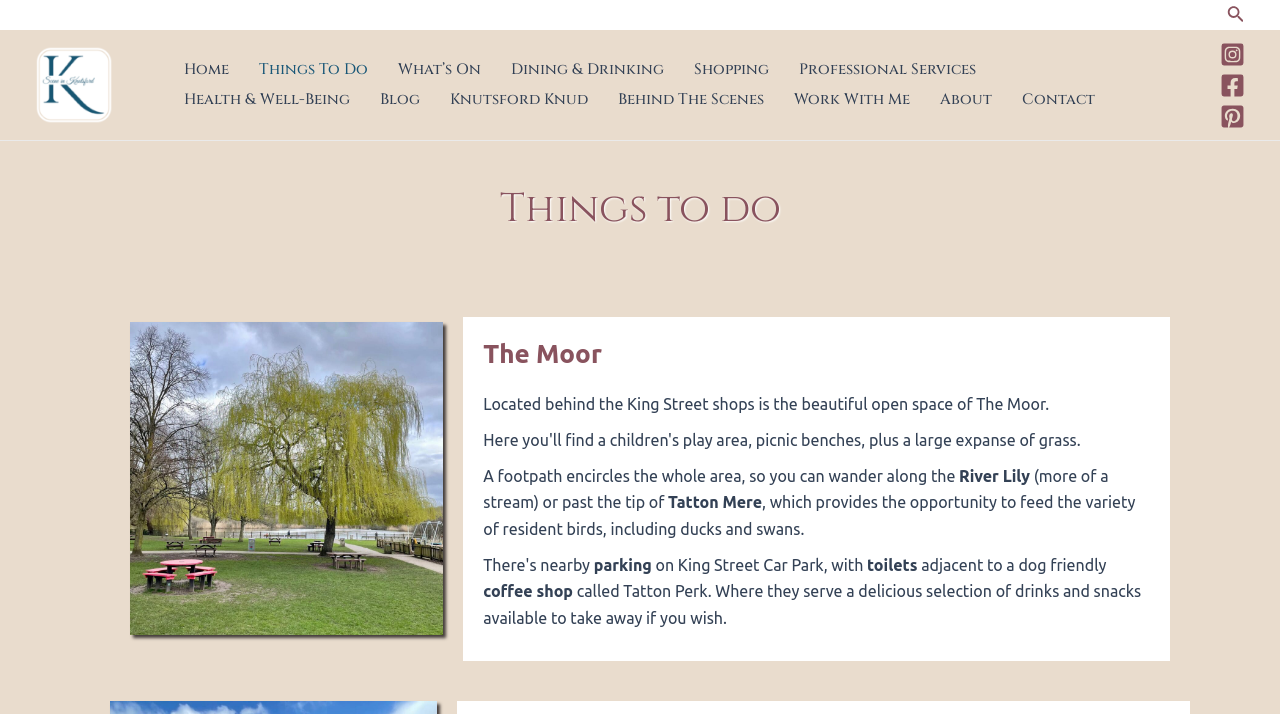Can you pinpoint the bounding box coordinates for the clickable element required for this instruction: "Search for something"? The coordinates should be four float numbers between 0 and 1, i.e., [left, top, right, bottom].

[0.958, 0.004, 0.973, 0.039]